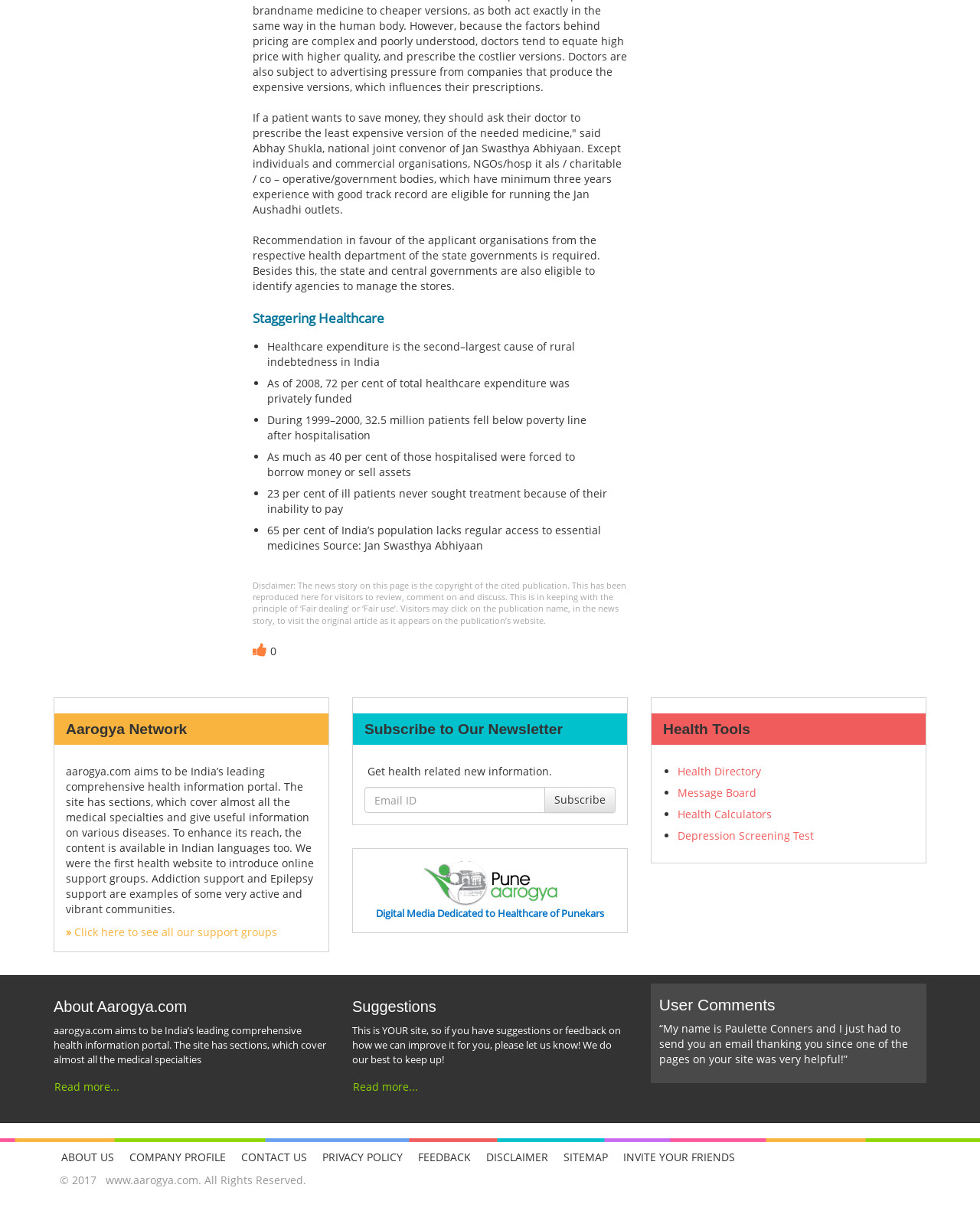How many support groups are available?
From the image, provide a succinct answer in one word or a short phrase.

Not specified